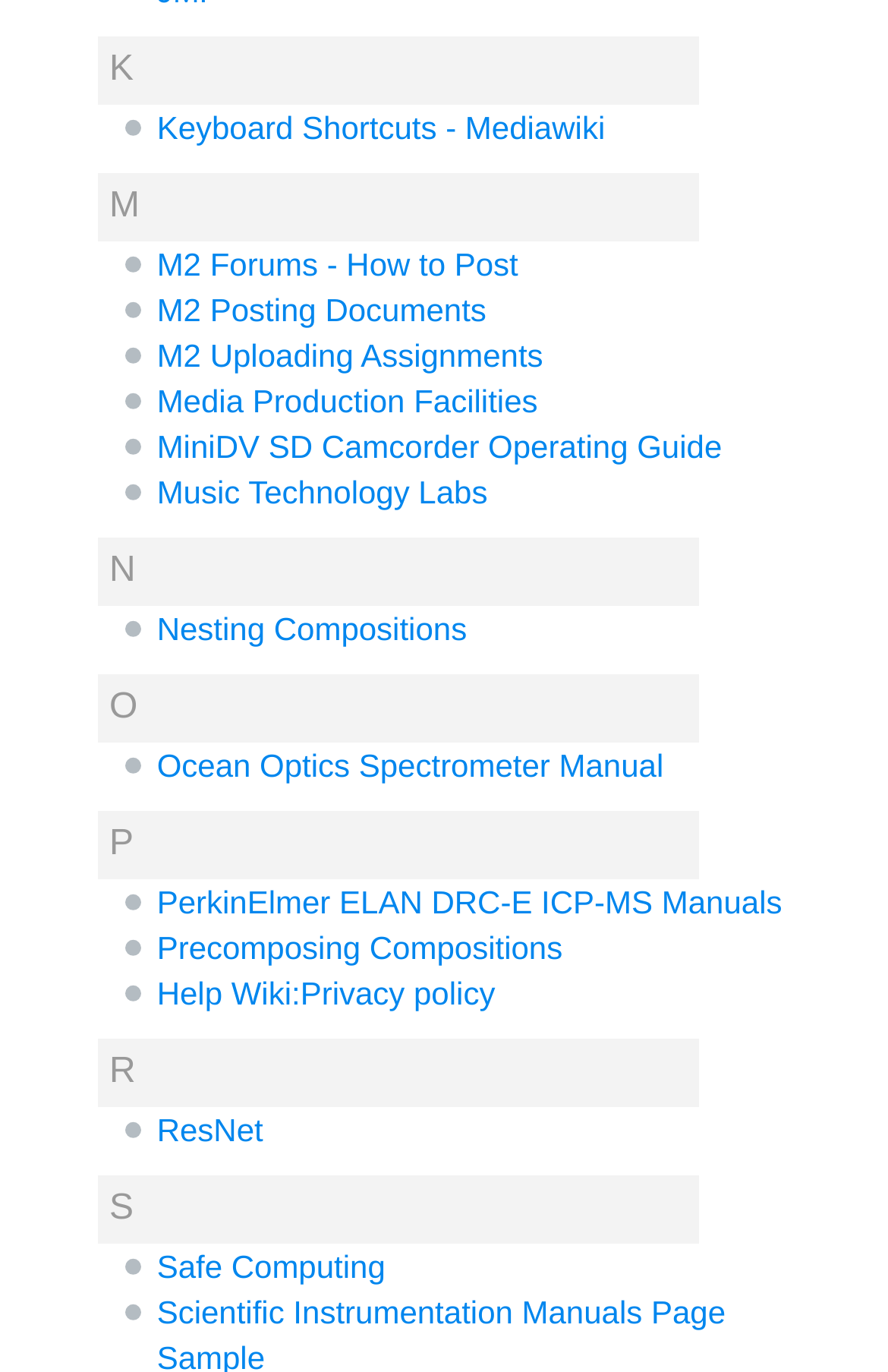Kindly determine the bounding box coordinates for the clickable area to achieve the given instruction: "Read Ocean Optics Spectrometer Manual".

[0.177, 0.544, 0.747, 0.57]